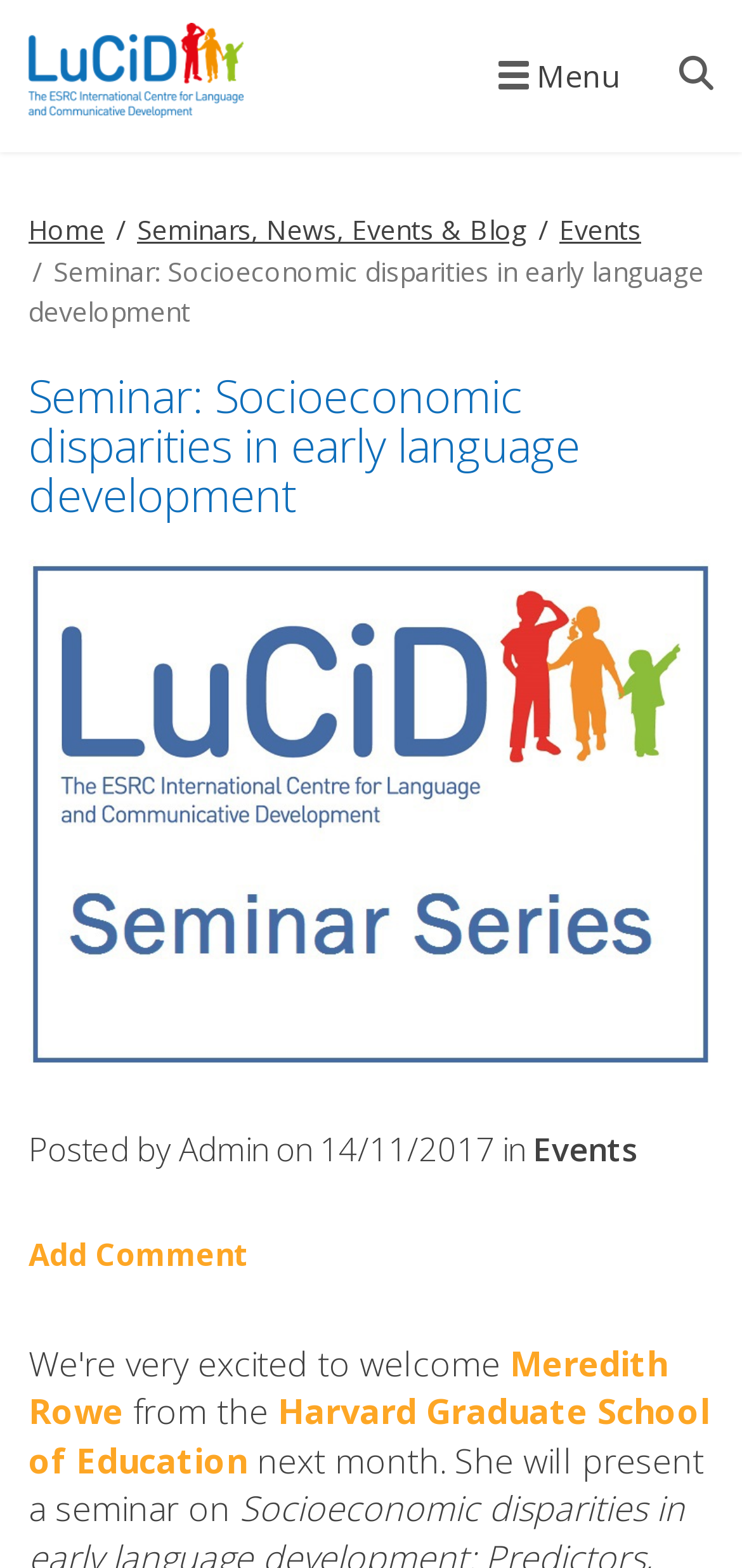Please determine the bounding box coordinates of the element's region to click for the following instruction: "View Meredith Rowe's profile".

[0.038, 0.854, 0.9, 0.915]